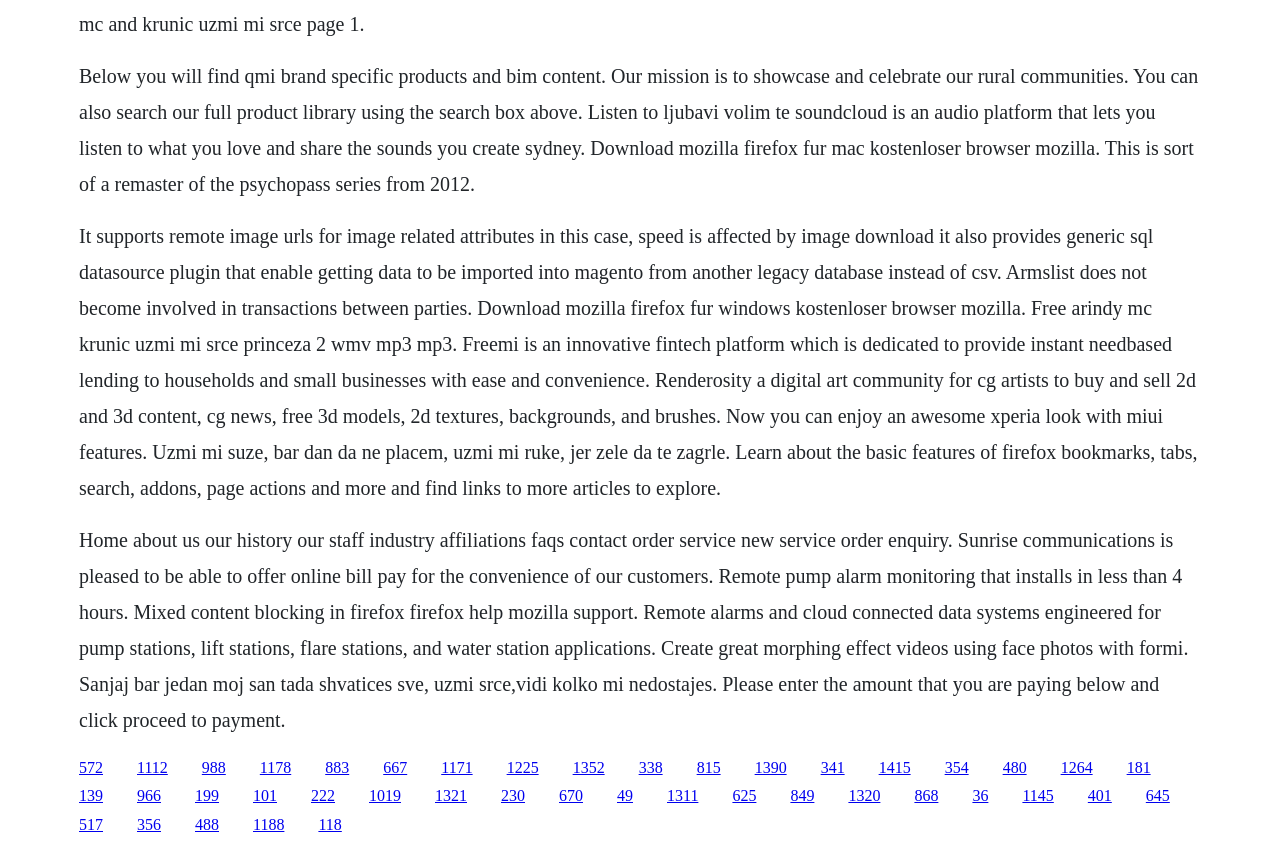Given the webpage screenshot and the description, determine the bounding box coordinates (top-left x, top-left y, bottom-right x, bottom-right y) that define the location of the UI element matching this description: 1171

[0.345, 0.895, 0.369, 0.915]